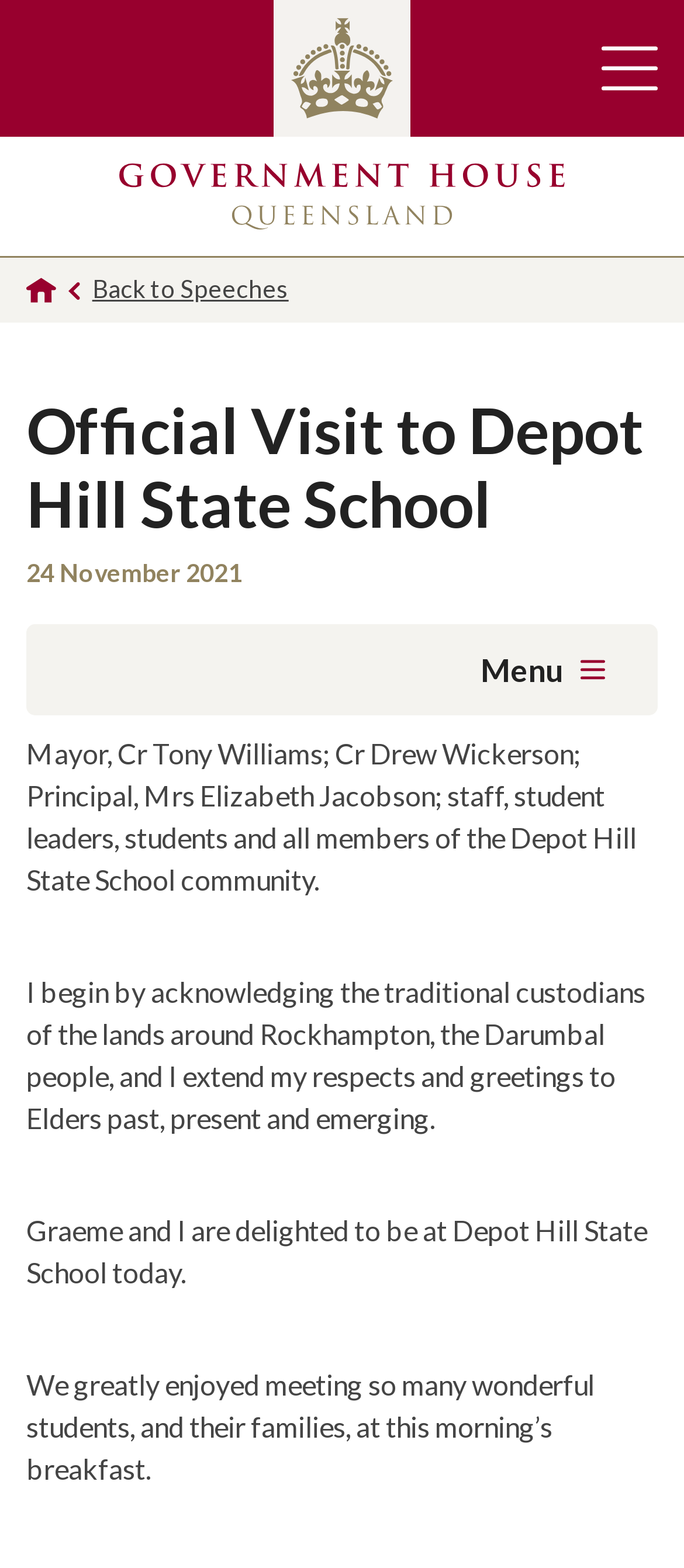Generate the text content of the main heading of the webpage.

Official Visit to Depot Hill State School